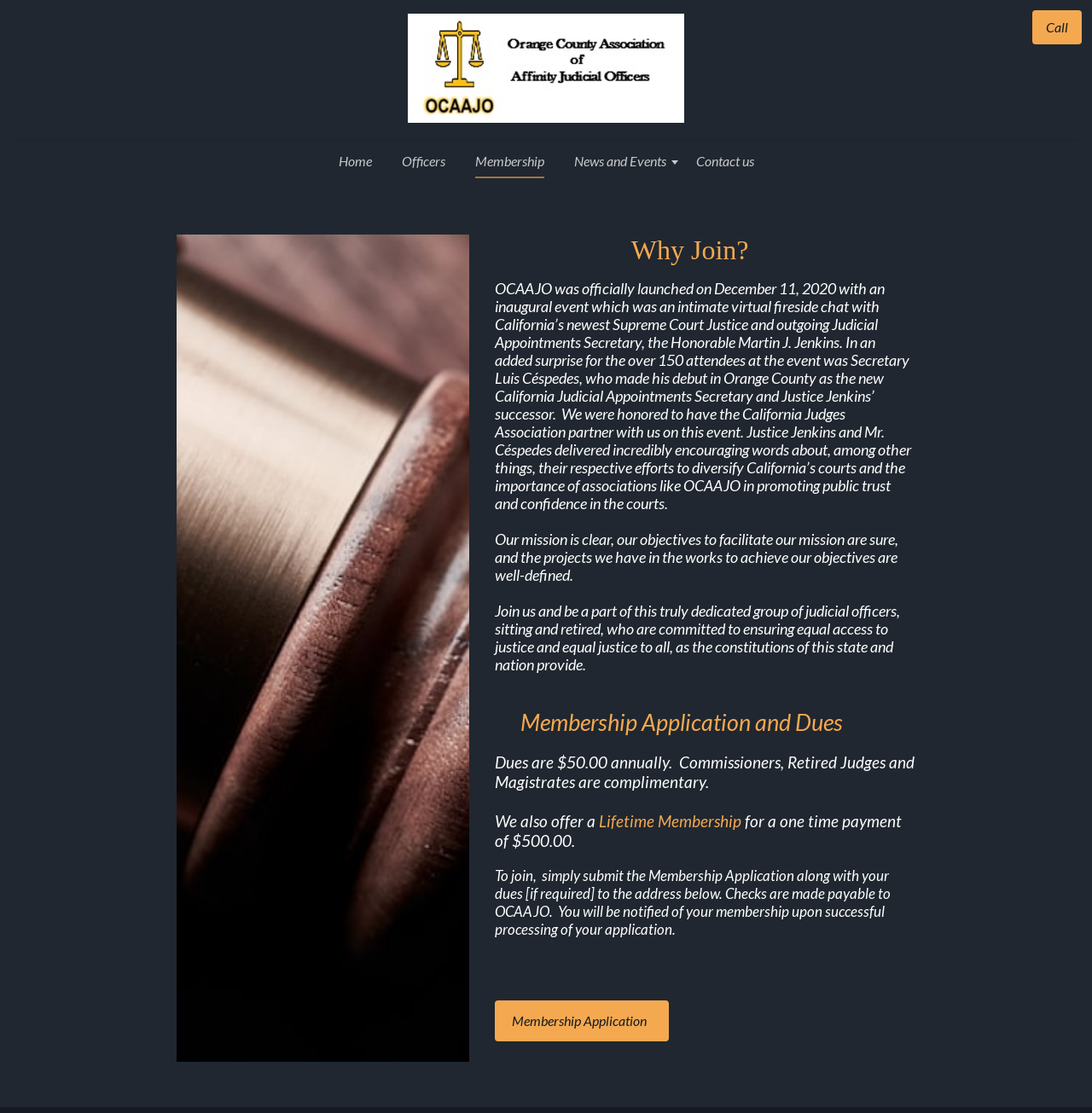Identify the bounding box for the UI element that is described as follows: "News and Events".

[0.513, 0.129, 0.622, 0.16]